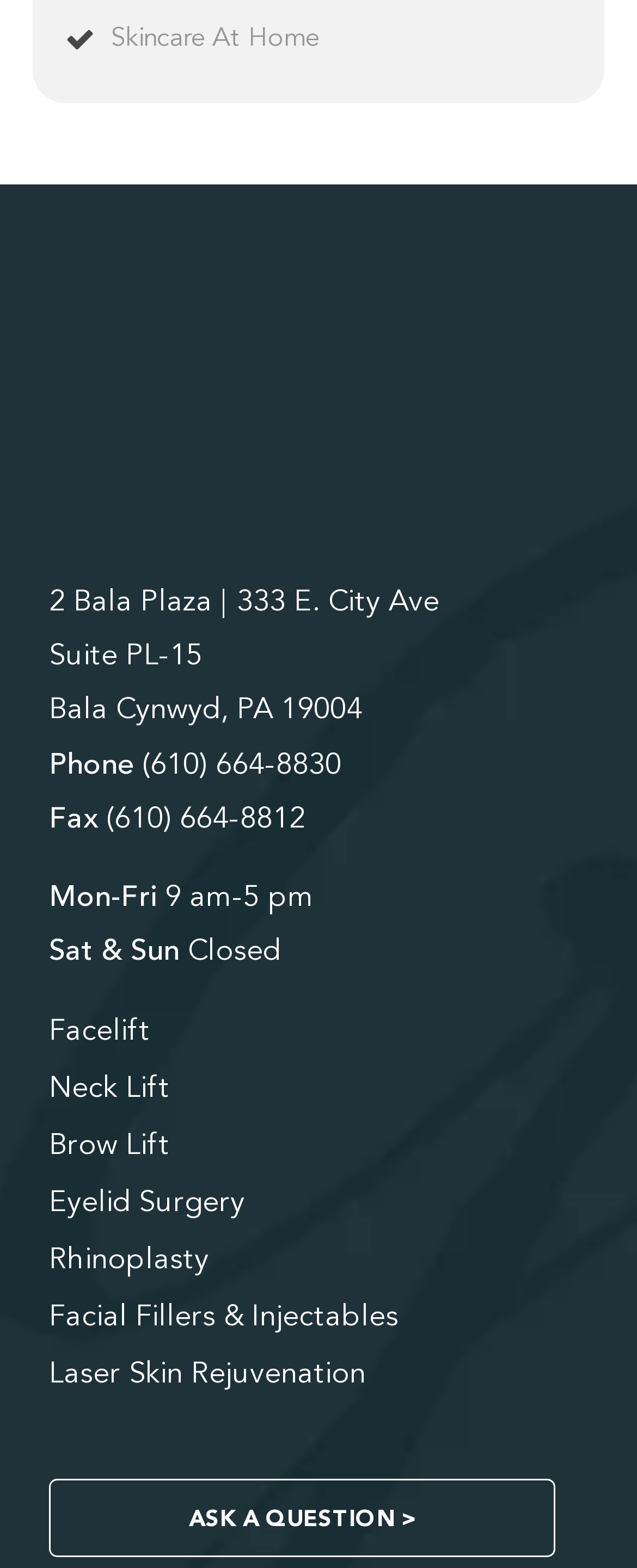Based on the provided description, "Facial Fillers & Injectables", find the bounding box of the corresponding UI element in the screenshot.

[0.077, 0.828, 0.626, 0.852]